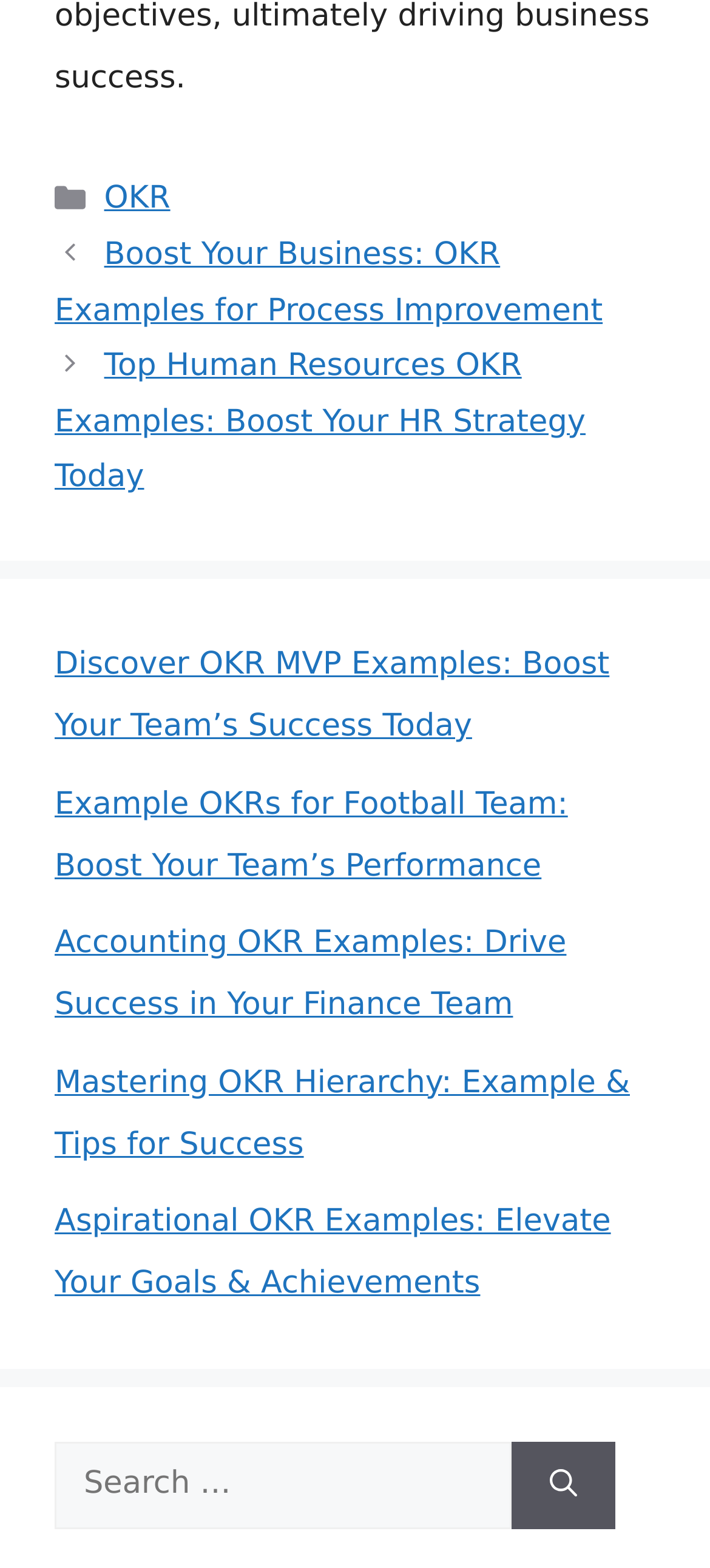How many links are there in the complementary section?
Kindly offer a detailed explanation using the data available in the image.

I counted the number of links in the complementary section, which starts with the link 'Discover OKR MVP Examples: Boost Your Team’s Success Today' and ends with the link 'Aspirational OKR Examples: Elevate Your Goals & Achievements'. There are 6 links in total.